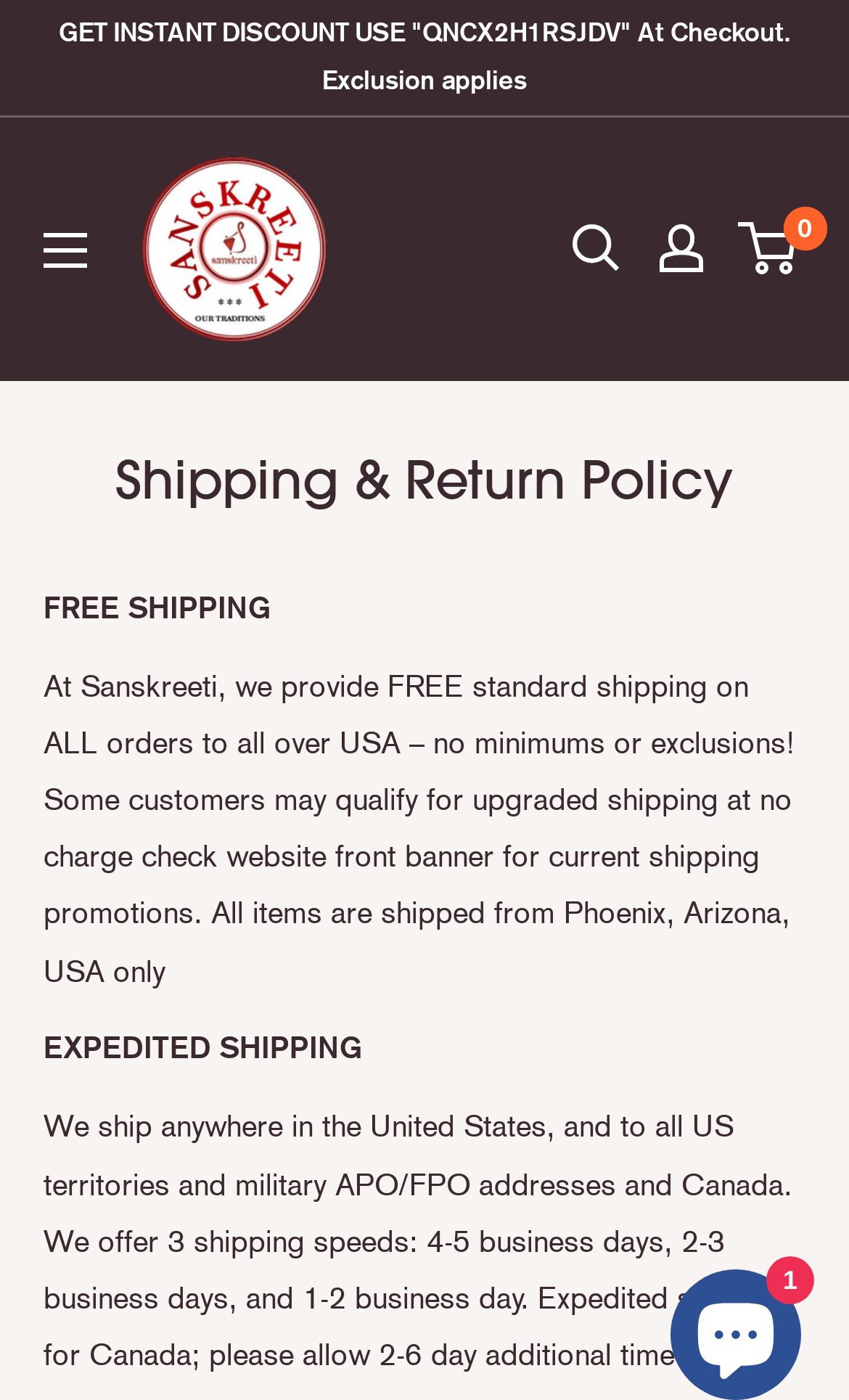Give a one-word or short phrase answer to the question: 
Is the chat window open?

Yes